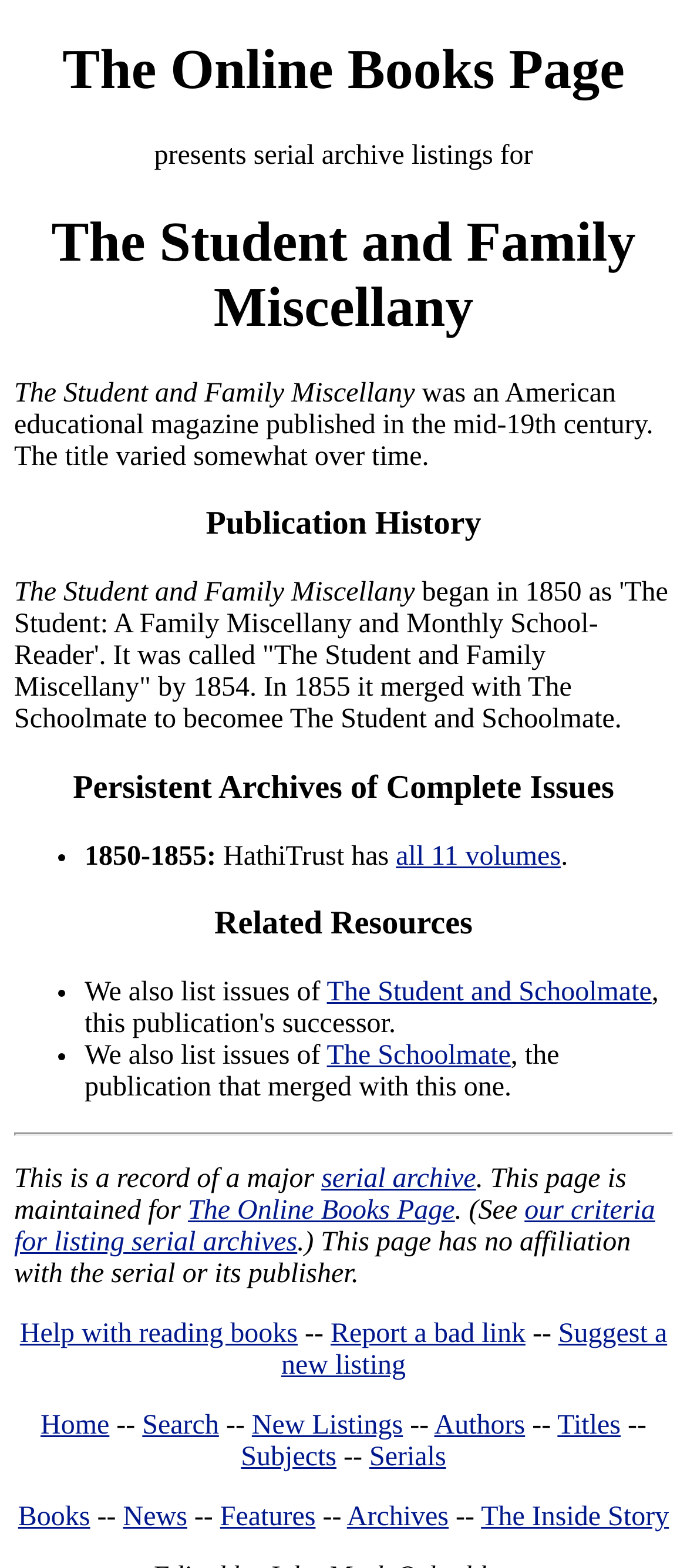Please find the bounding box coordinates (top-left x, top-left y, bottom-right x, bottom-right y) in the screenshot for the UI element described as follows: The Student and Schoolmate

[0.476, 0.623, 0.949, 0.643]